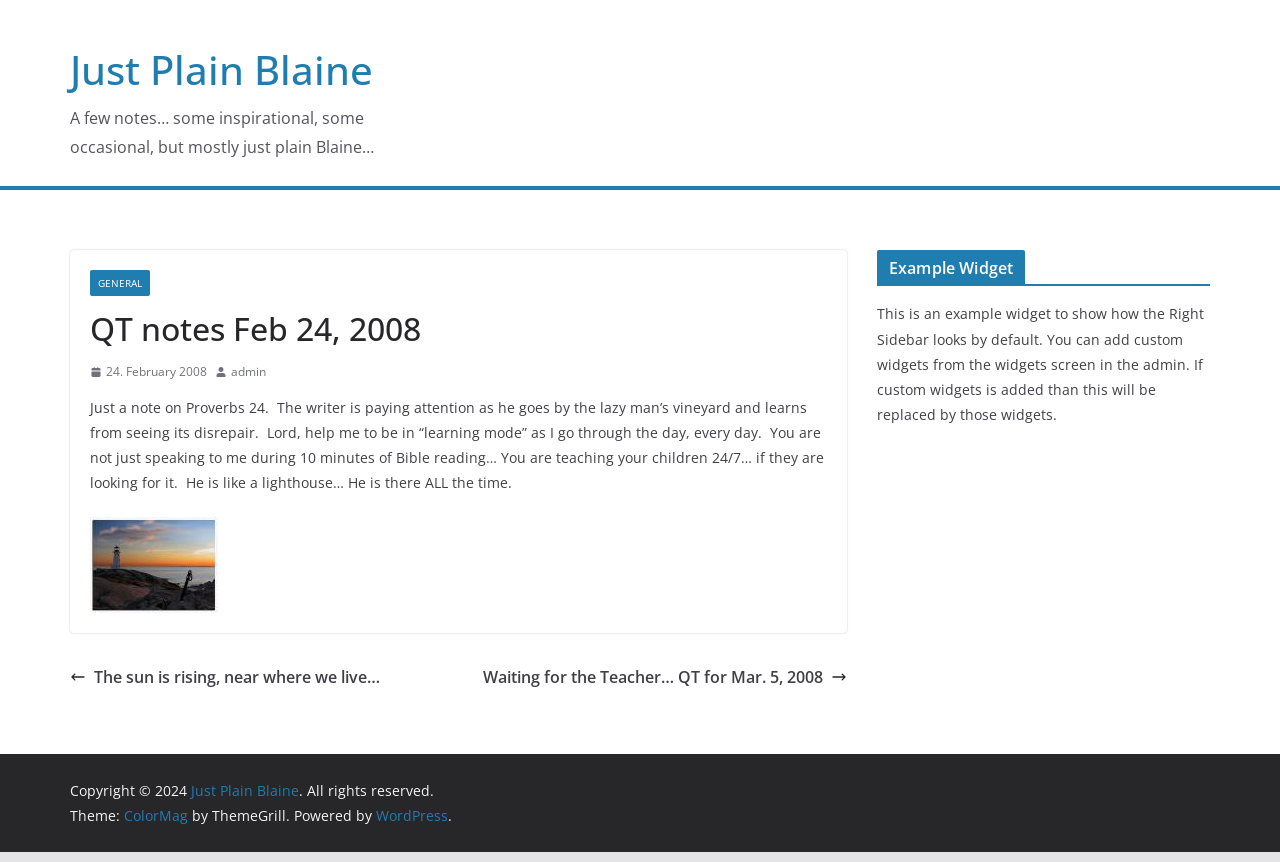Locate the bounding box coordinates of the region to be clicked to comply with the following instruction: "Open the 'Waiting for the Teacher… QT for Mar. 5, 2008' page". The coordinates must be four float numbers between 0 and 1, in the form [left, top, right, bottom].

[0.377, 0.769, 0.662, 0.802]